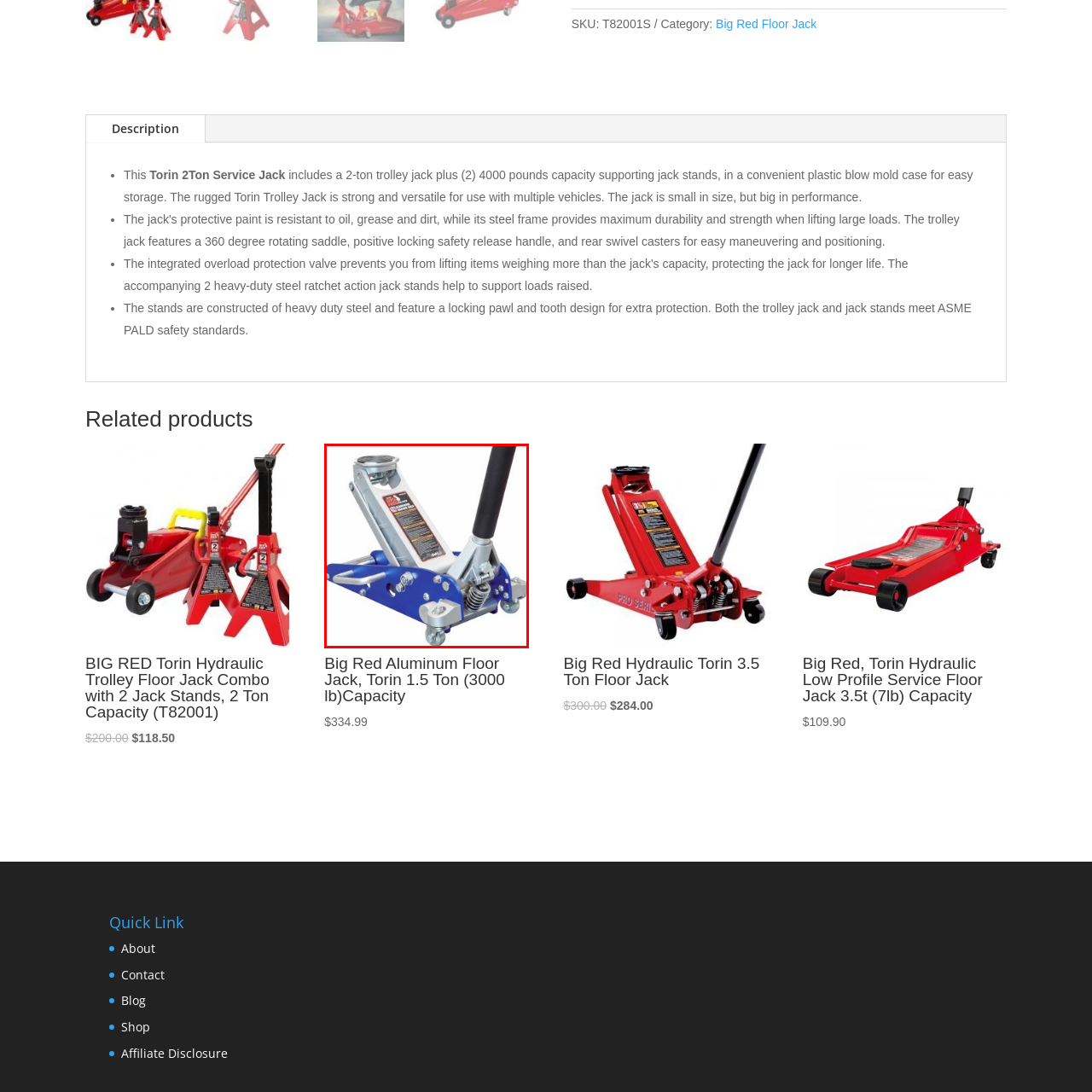Examine the image indicated by the red box and respond with a single word or phrase to the following question:
What is the material of the saddle on the jack?

Rubber